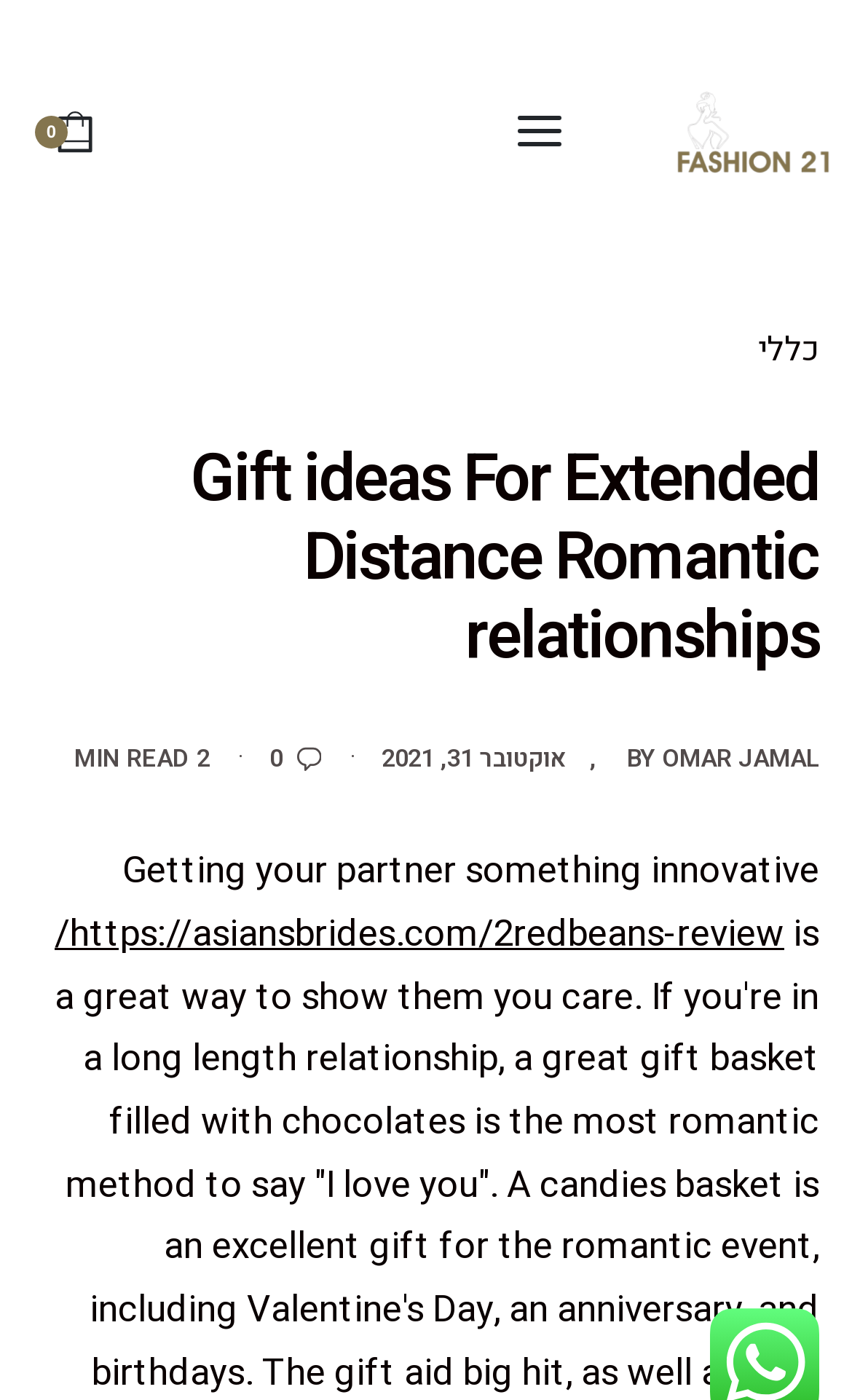Provide the bounding box coordinates of the HTML element this sentence describes: "parent_node: ראשי aria-label="Open menu"".

[0.605, 0.081, 0.662, 0.106]